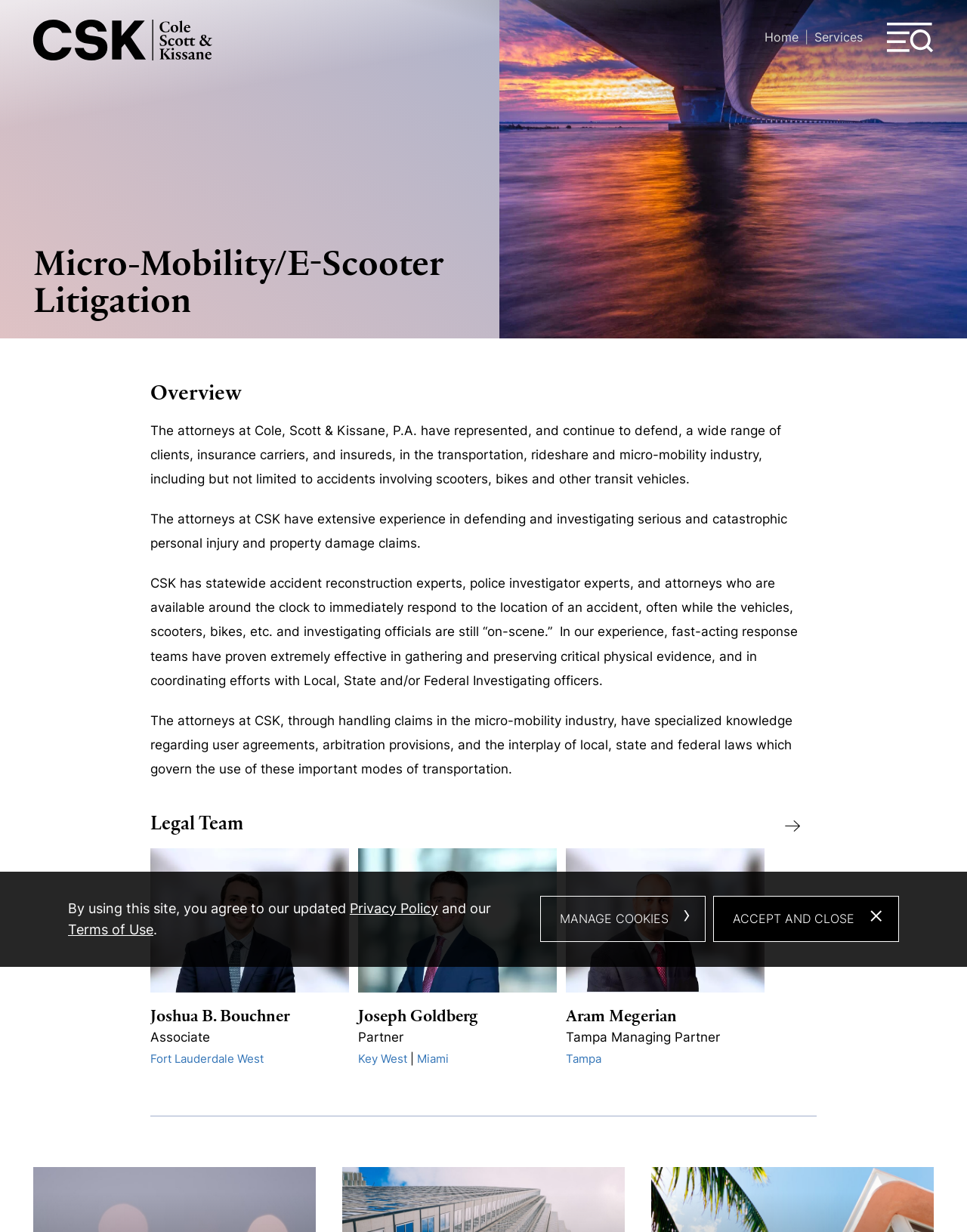Please give a concise answer to this question using a single word or phrase: 
How many attorneys are listed on the webpage?

3